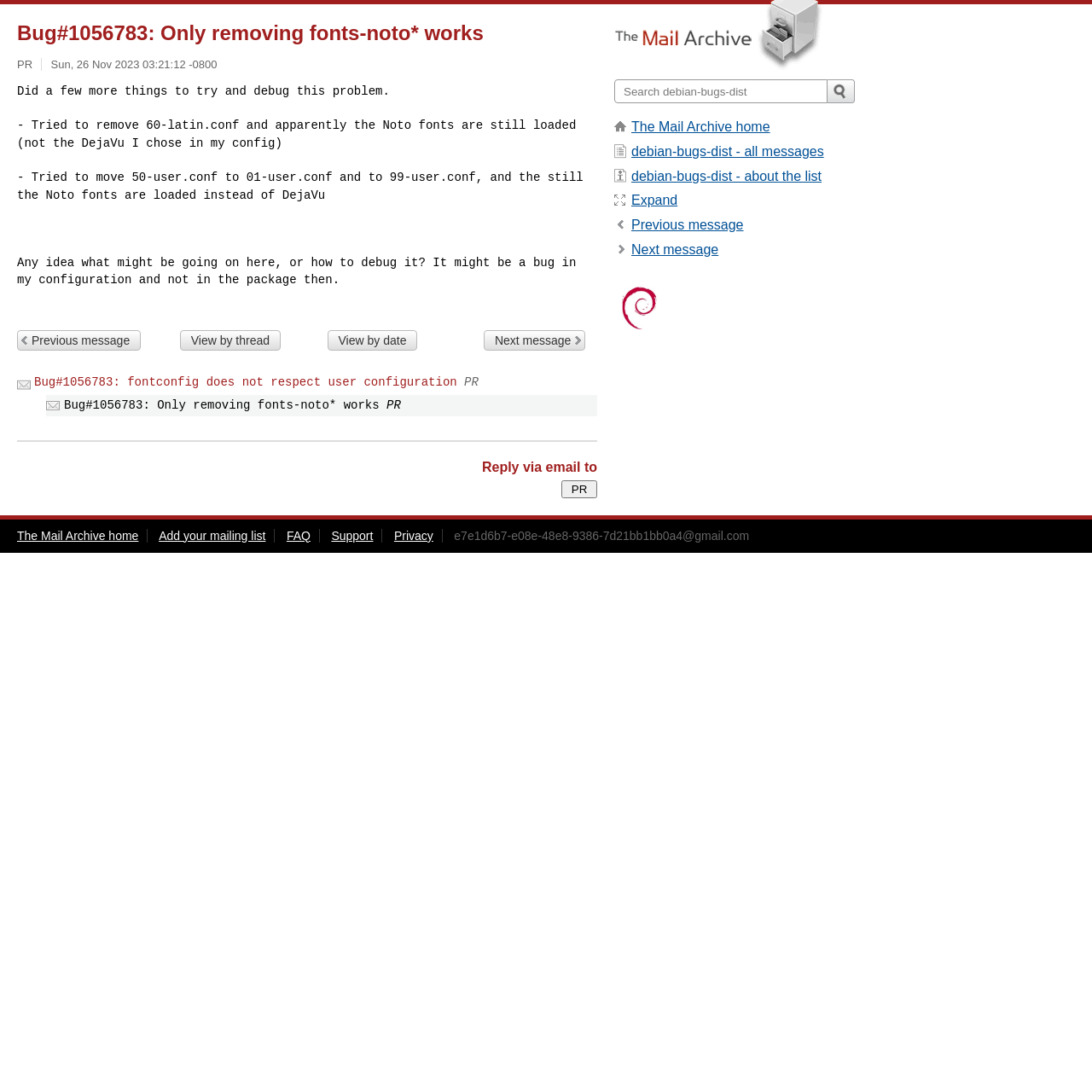What is the bug number mentioned on this webpage?
Refer to the image and provide a one-word or short phrase answer.

1056783